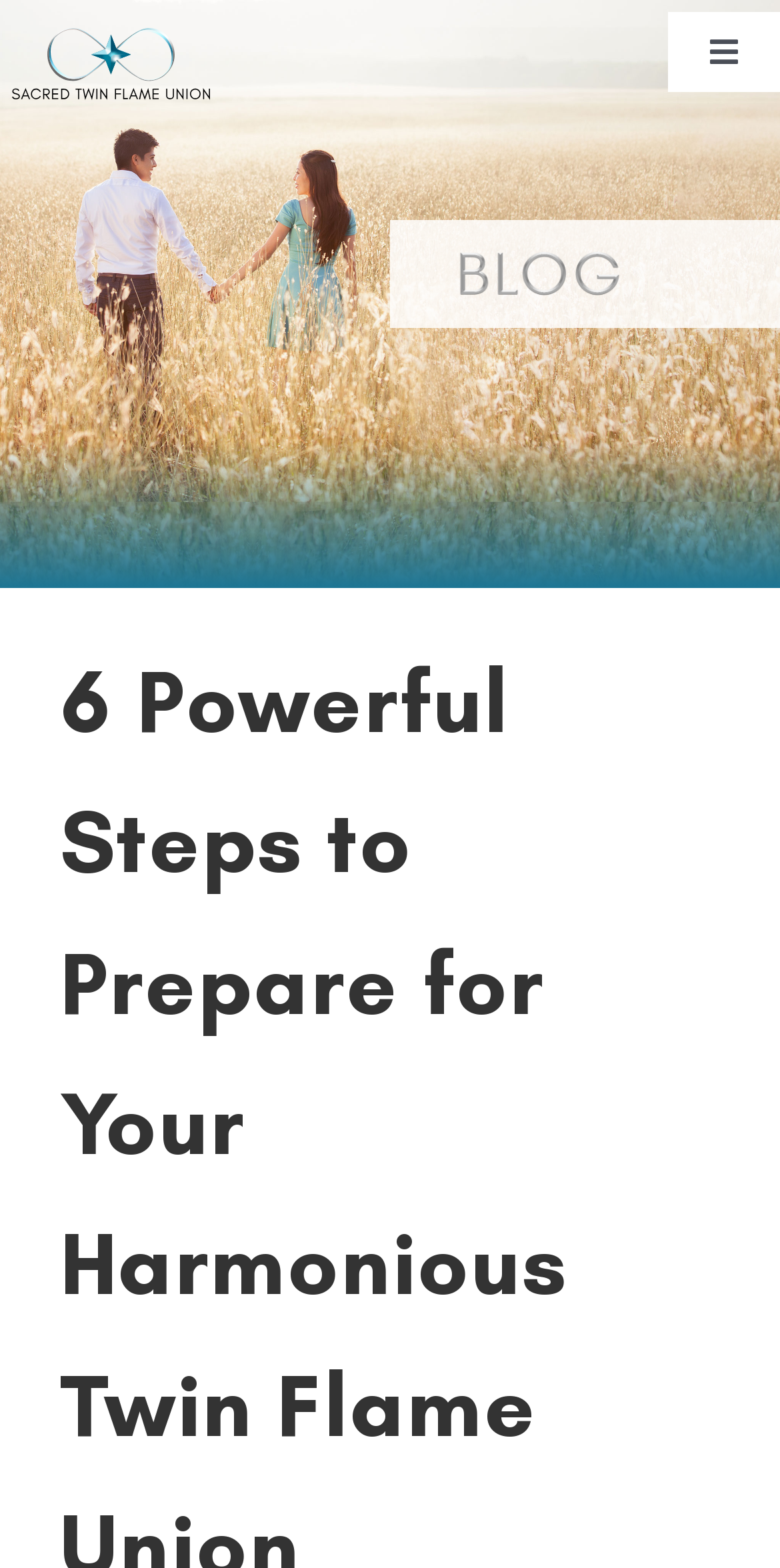Ascertain the bounding box coordinates for the UI element detailed here: "Ascension Coaching". The coordinates should be provided as [left, top, right, bottom] with each value being a float between 0 and 1.

[0.0, 0.143, 1.0, 0.226]